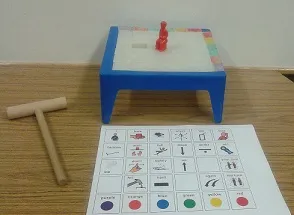Respond to the following question using a concise word or phrase: 
What is the likely use of the wooden mallet?

interactive element